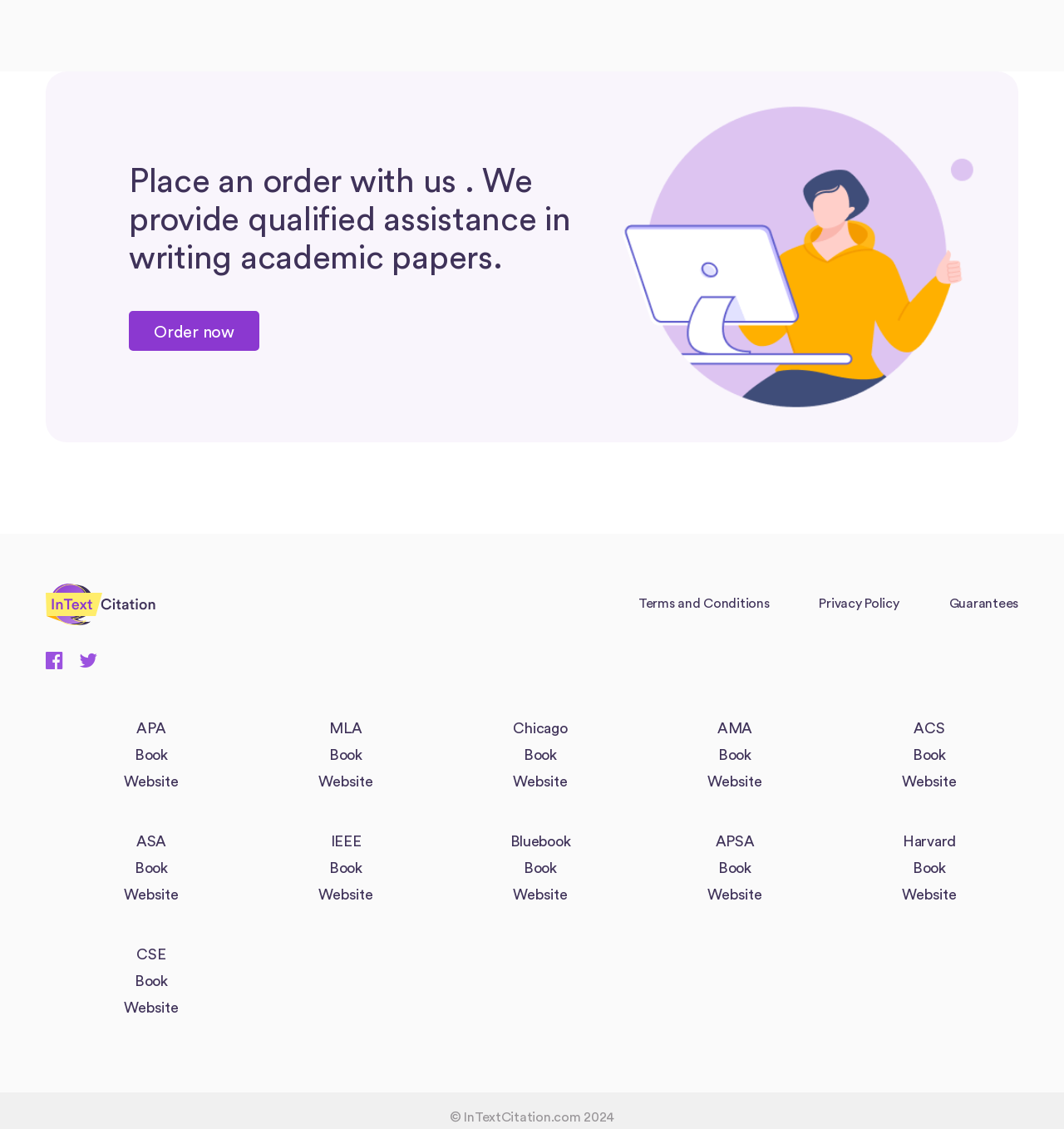Show the bounding box coordinates for the element that needs to be clicked to execute the following instruction: "Visit 'Terms and Conditions'". Provide the coordinates in the form of four float numbers between 0 and 1, i.e., [left, top, right, bottom].

[0.6, 0.529, 0.723, 0.541]